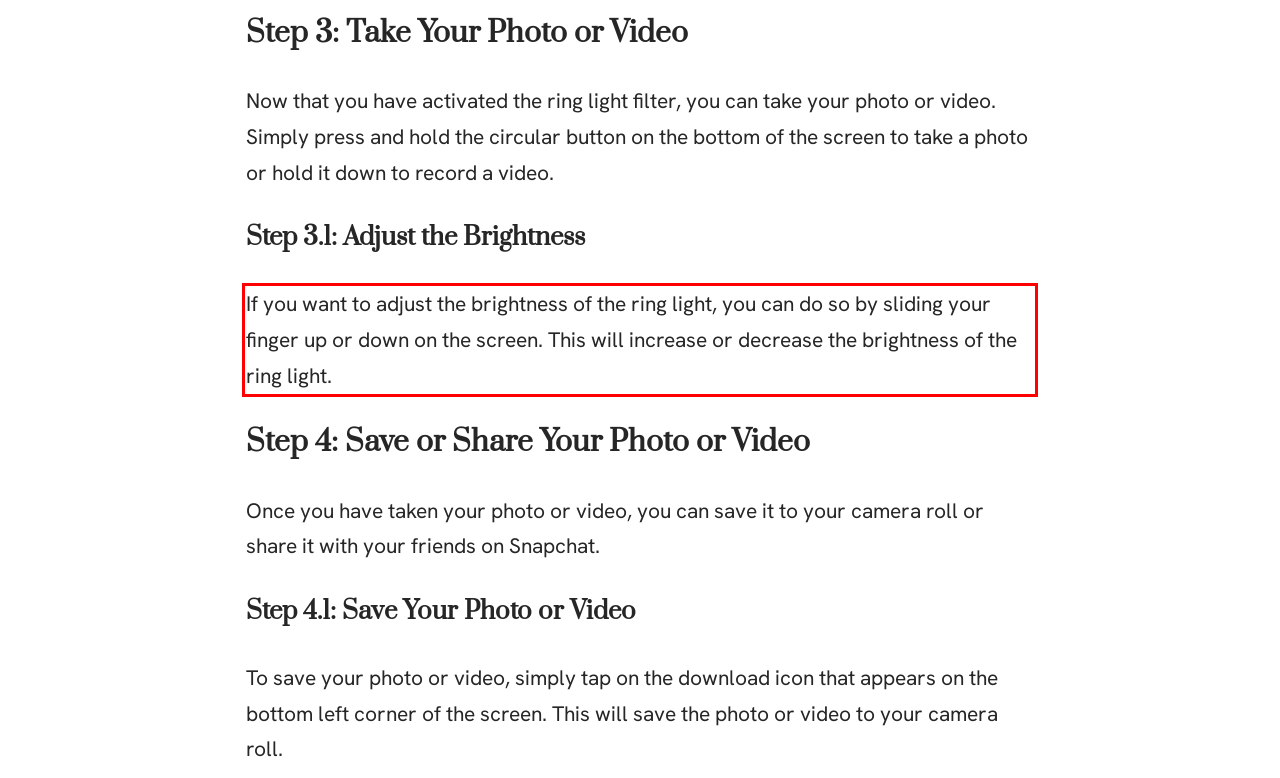Identify the red bounding box in the webpage screenshot and perform OCR to generate the text content enclosed.

If you want to adjust the brightness of the ring light, you can do so by sliding your finger up or down on the screen. This will increase or decrease the brightness of the ring light.